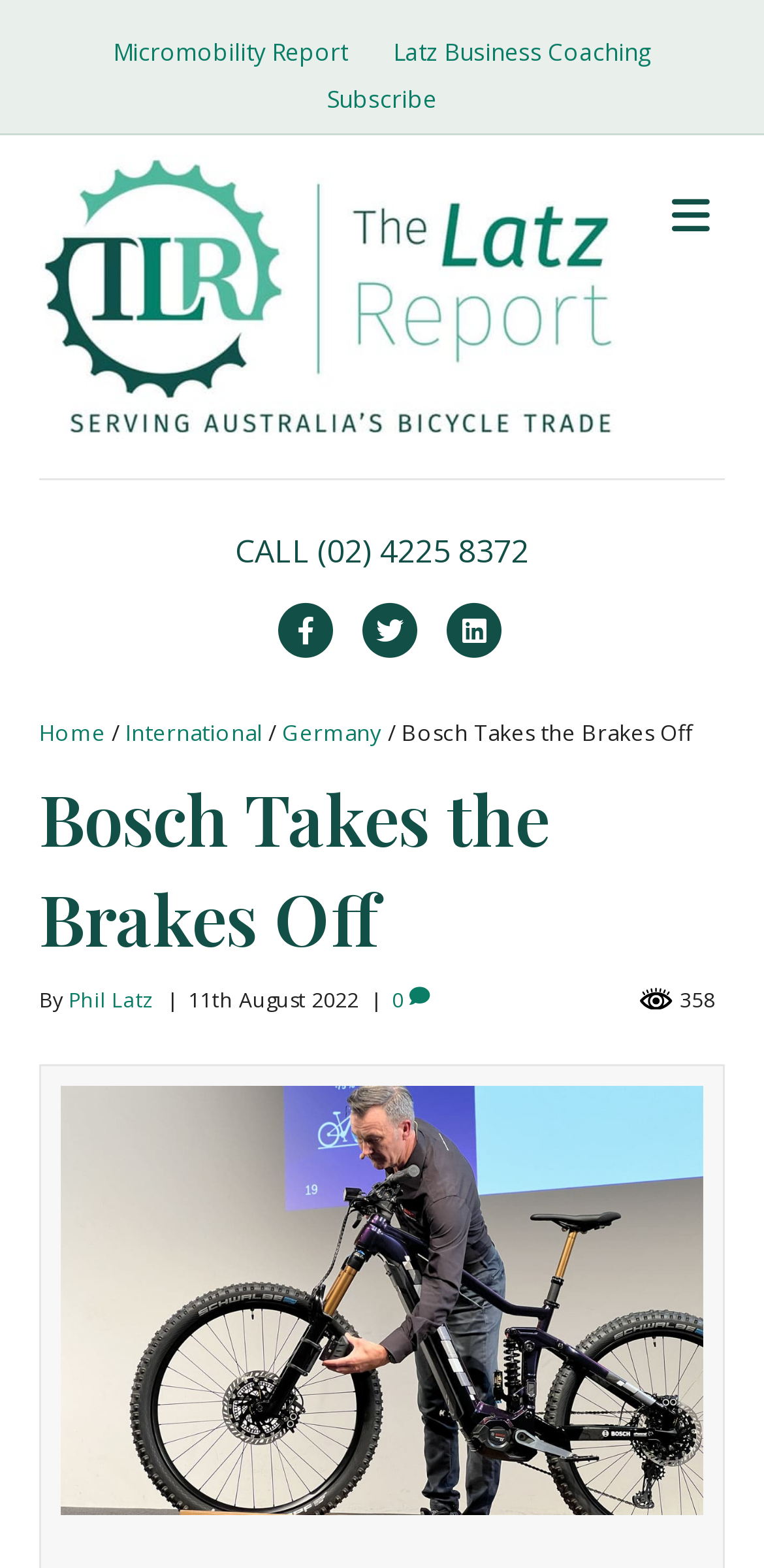Explain the contents of the webpage comprehensively.

The webpage is about an article titled "Bosch Takes the Brakes Off" from "The Latz Report". At the top, there is a navigation bar with three links: "Micromobility Report", "Latz Business Coaching", and "Subscribe". Below the navigation bar, there is a link to "The Latz Report" accompanied by an image with the same name.

On the left side, there is a section with a phone number "CALL (02) 4225 8372" and three social media links to Facebook, Twitter, and Linkedin. Next to this section, there is a button labeled "Menu".

Below the top section, there is a horizontal menu with links to "Home", "International", and "Germany". Following this menu, there is a header section with a title "Bosch Takes the Brakes Off" and a subheading "By Phil Latz | 11th August 2022". The article's content is not explicitly described, but there is an image of Bosch E-Bike Systems' global CEO Claus Fleischer at the bottom of the page.